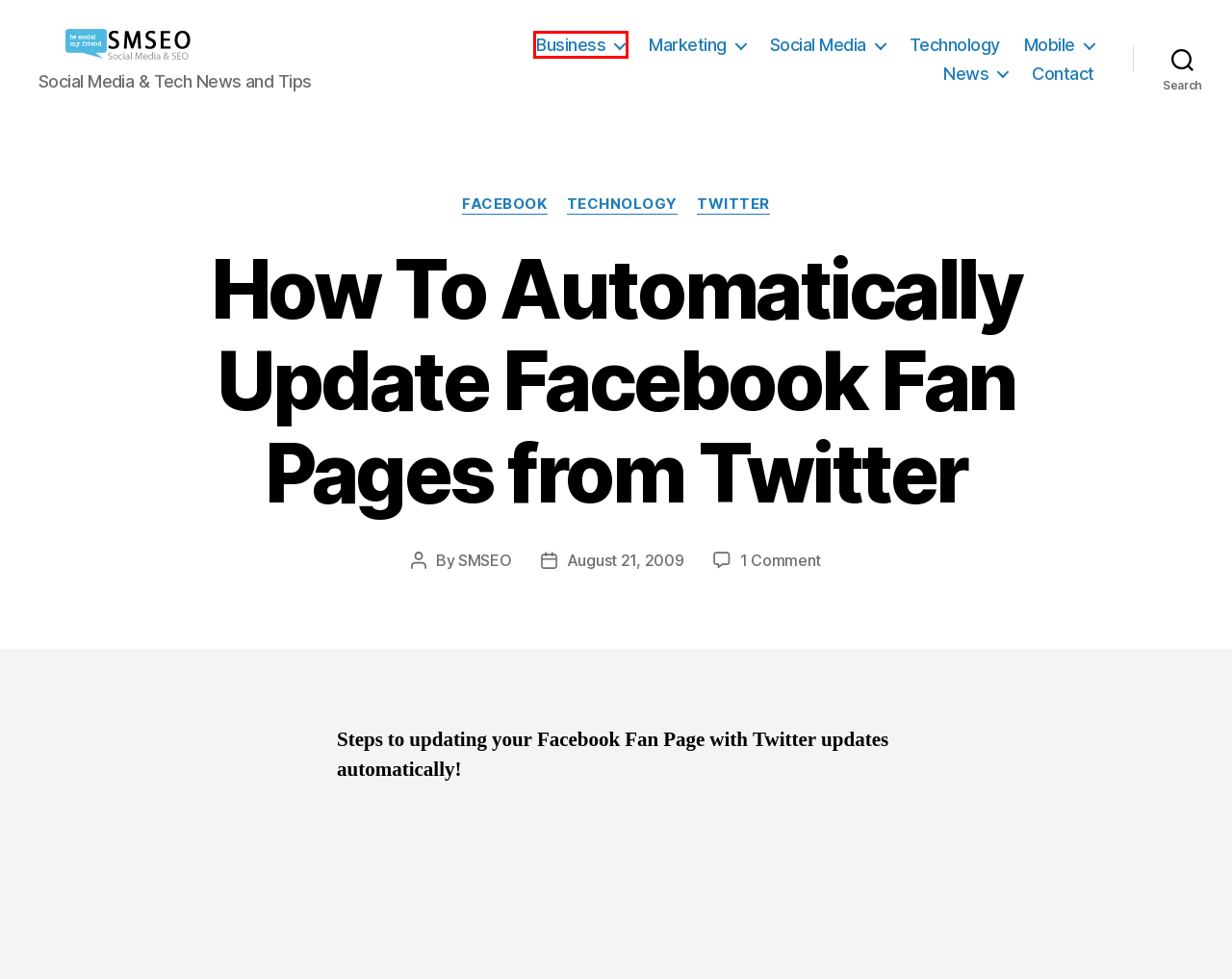You are provided with a screenshot of a webpage that has a red bounding box highlighting a UI element. Choose the most accurate webpage description that matches the new webpage after clicking the highlighted element. Here are your choices:
A. Social Media Archives | Social Media SEO
B. Twitter Archives | Social Media SEO
C. Mobile Archives | Social Media SEO
D. Business Archives | Social Media SEO
E. Technology Archives | Social Media SEO
F. Marketing Archives | Social Media SEO
G. US & World Archives | Social Media SEO
H. SMSEO, Author At Social Media SEO

D